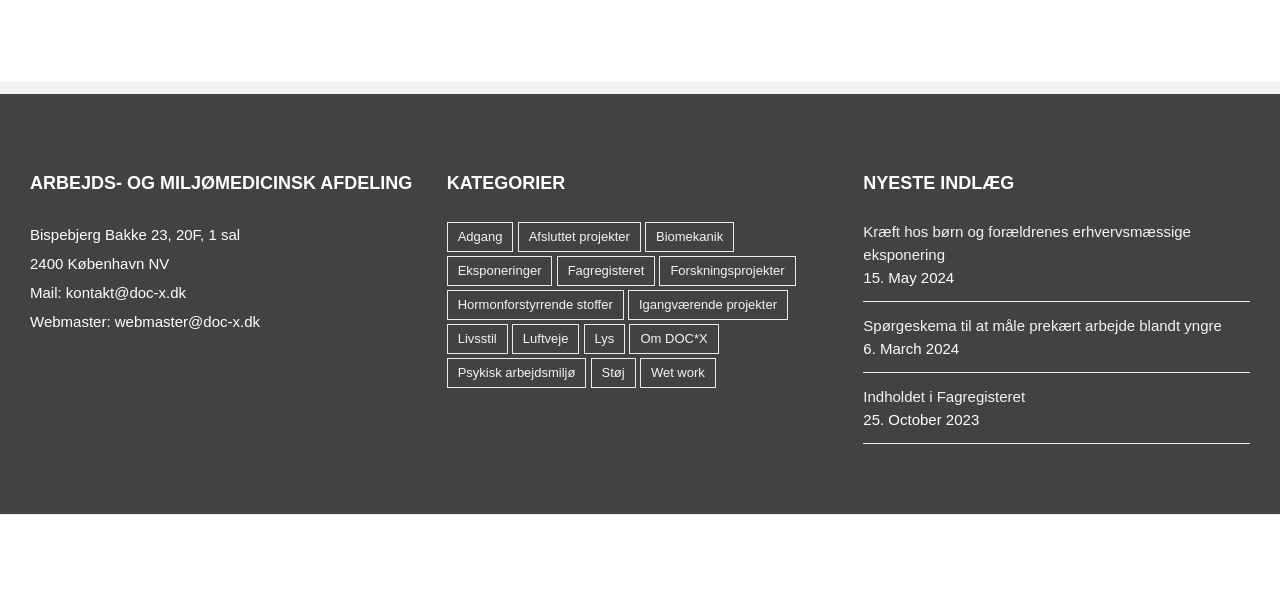Locate the bounding box coordinates of the area you need to click to fulfill this instruction: 'Click on Adgang'. The coordinates must be in the form of four float numbers ranging from 0 to 1: [left, top, right, bottom].

[0.349, 0.37, 0.401, 0.42]